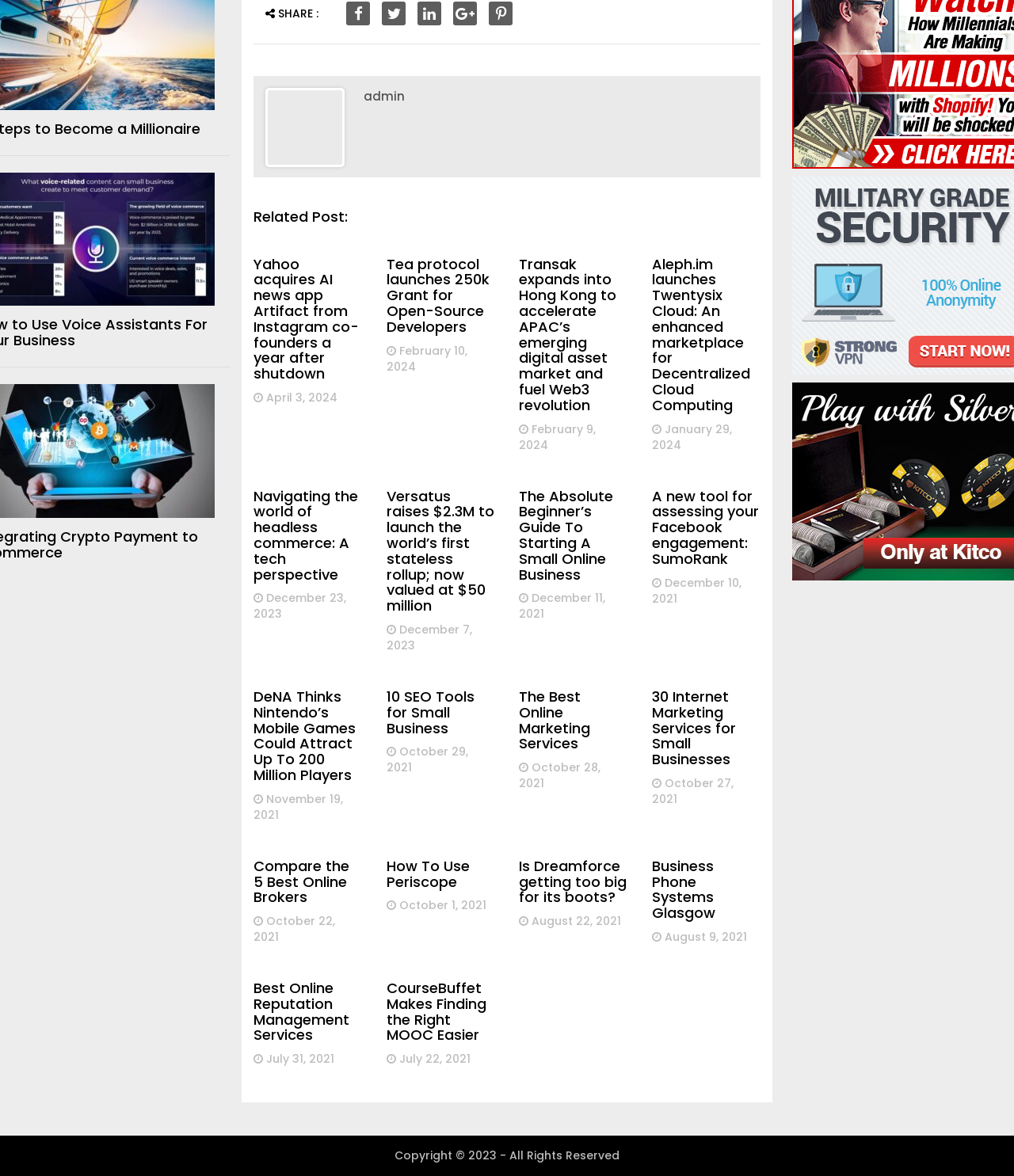Predict the bounding box coordinates for the UI element described as: "How To Use Periscope". The coordinates should be four float numbers between 0 and 1, presented as [left, top, right, bottom].

[0.381, 0.728, 0.463, 0.758]